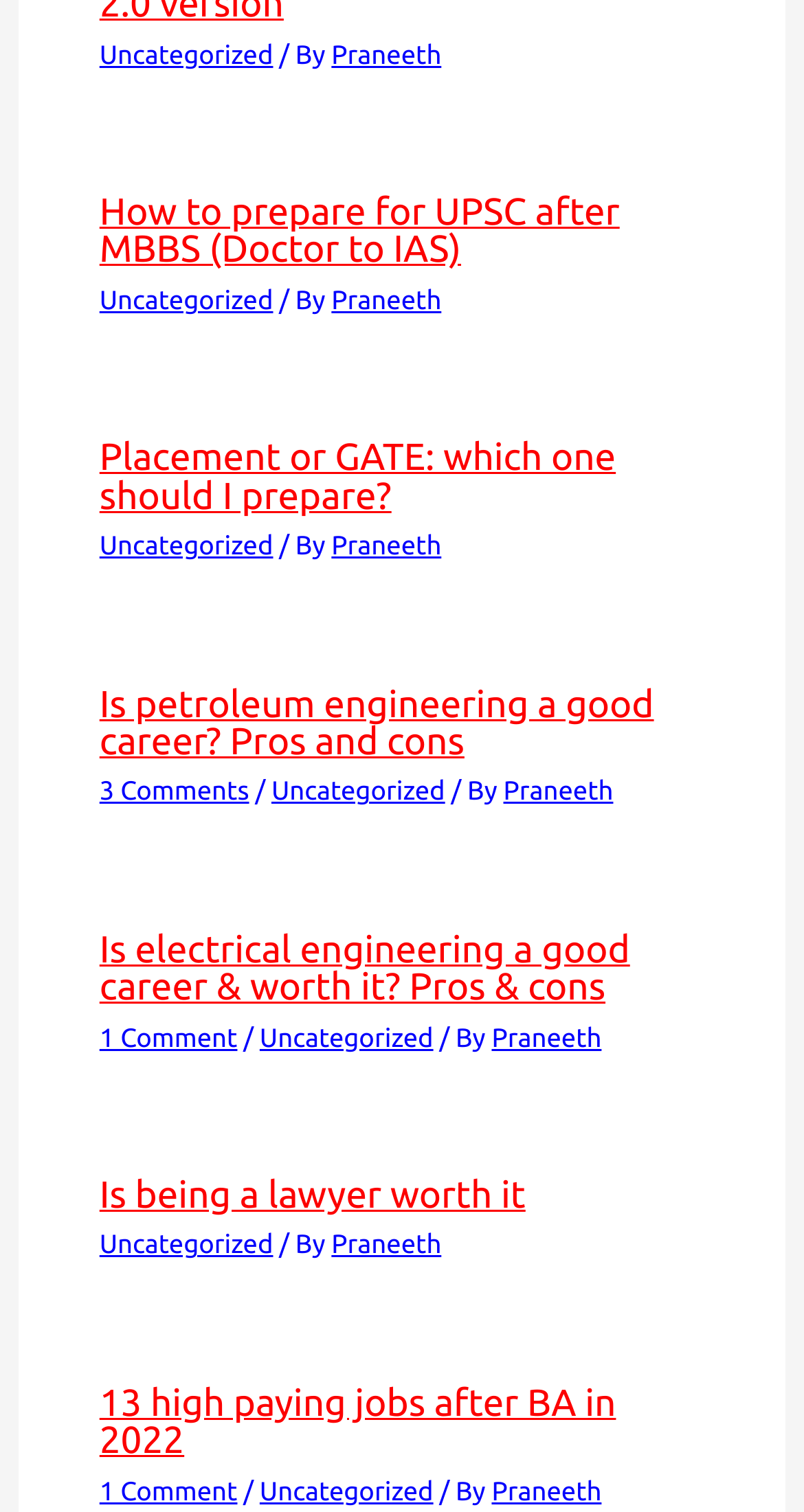Please provide a brief answer to the following inquiry using a single word or phrase:
What is the category of the second article?

Uncategorized